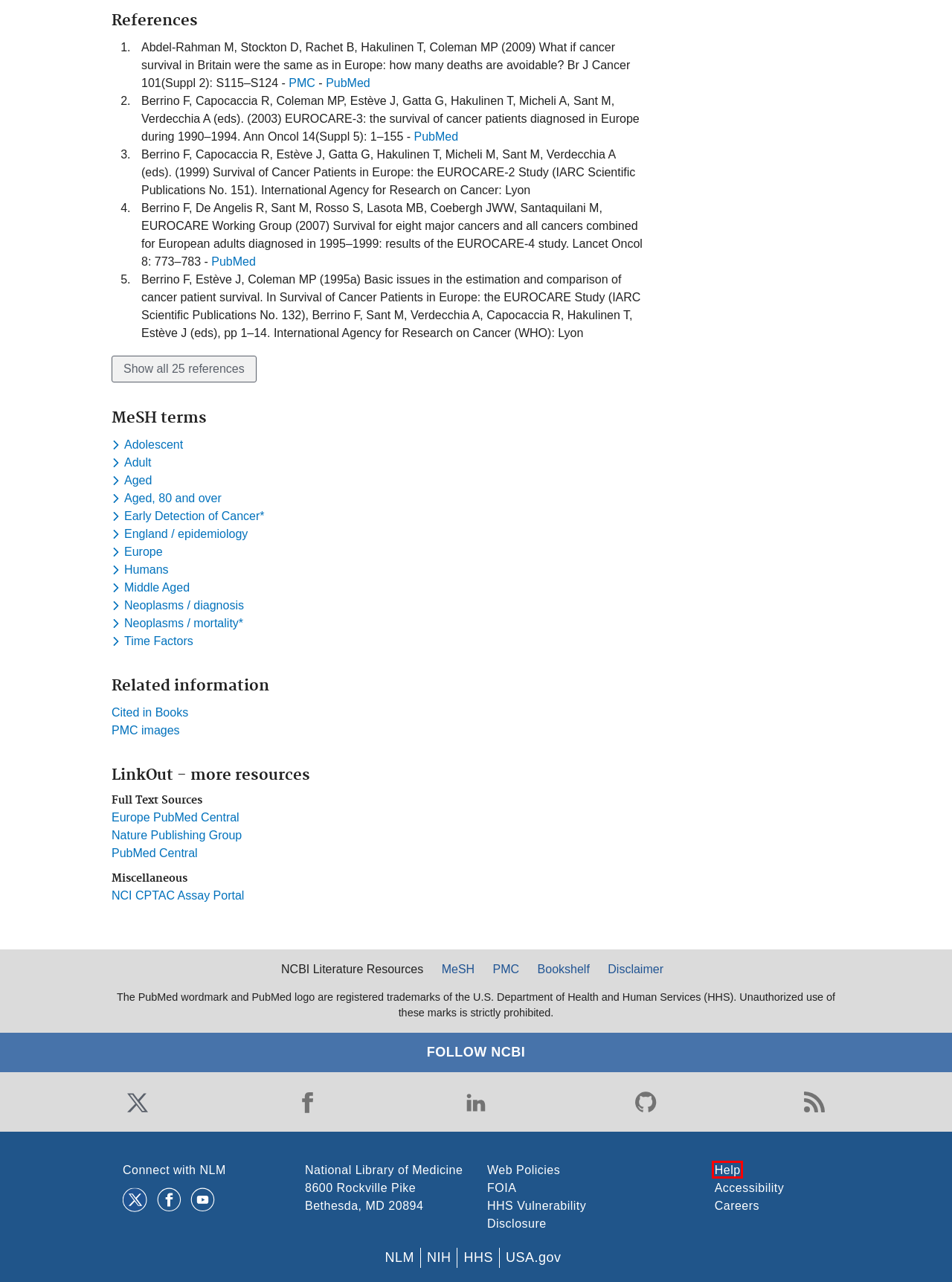You are given a screenshot of a webpage with a red rectangle bounding box around a UI element. Select the webpage description that best matches the new webpage after clicking the element in the bounding box. Here are the candidates:
A. Home - MeSH - NCBI
B. Making government services easier to find | USAGov
C. Freedom of Information Act Office | National Institutes of Health (NIH)
D. NLM Support Center
		 · NLM Customer Support Center
E. NCBI - National Center for Biotechnology Information/NLM/NIH · GitHub
F. Accessibility on the NLM Website
G. National Institutes of Health (NIH) | Turning Discovery Into Health
H. Europe PMC

D